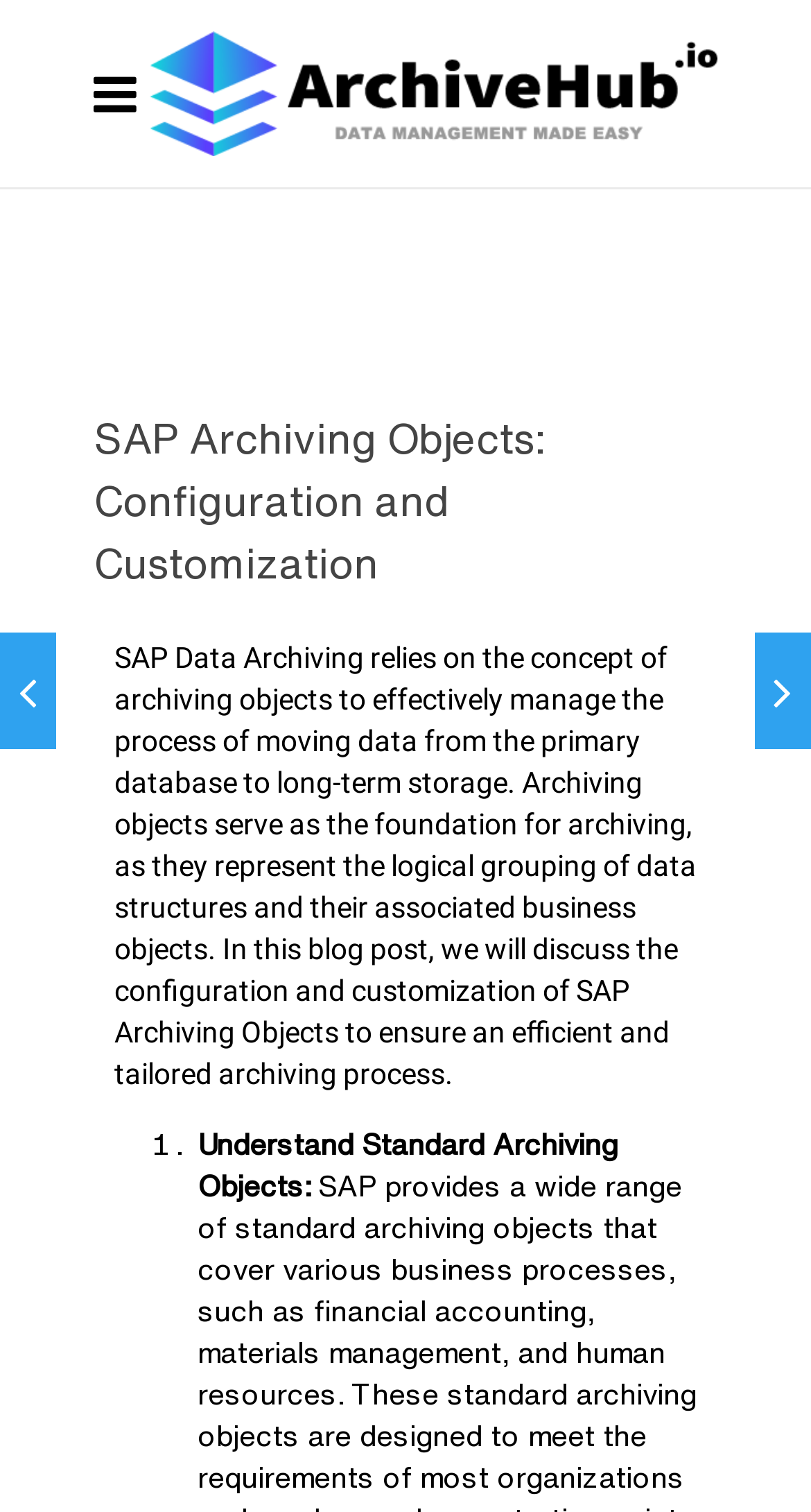What is the logo of the website?
Using the visual information, reply with a single word or short phrase.

ArchiveHub.io